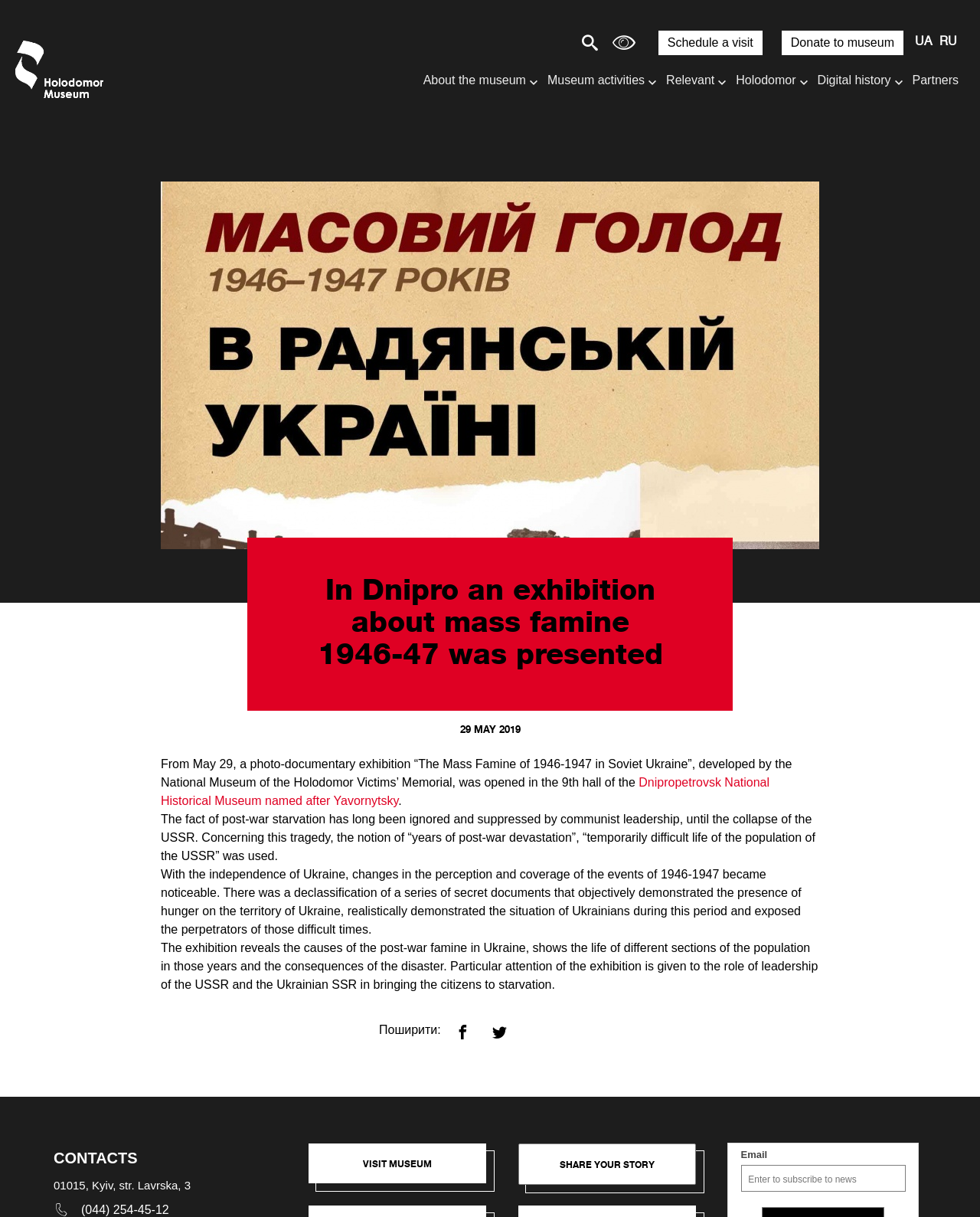Use one word or a short phrase to answer the question provided: 
What is the address of the museum?

01015, Kyiv, str. Lavrska, 3